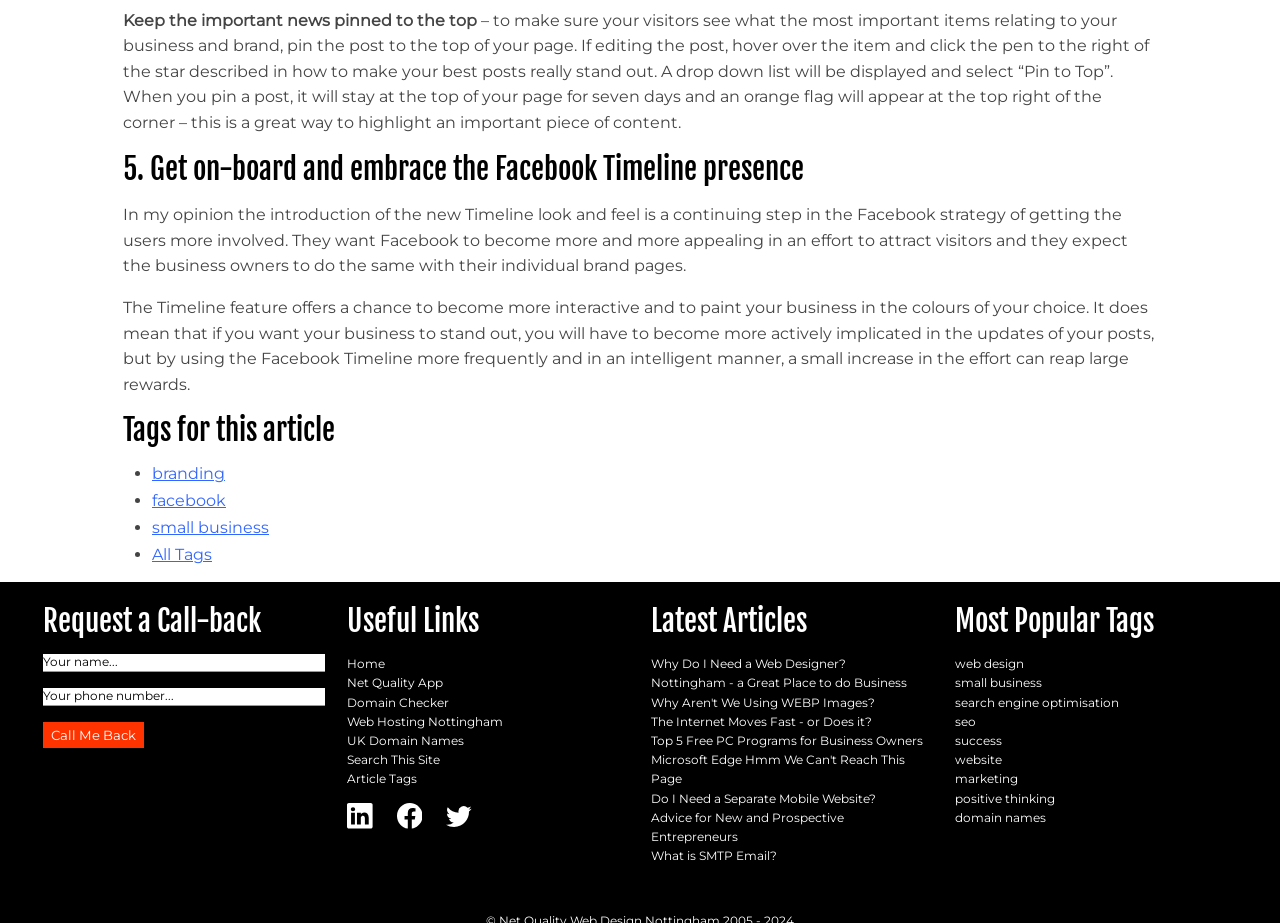What is the purpose of the 'Tags for this article' section?
Please provide a single word or phrase based on the screenshot.

To categorize the article